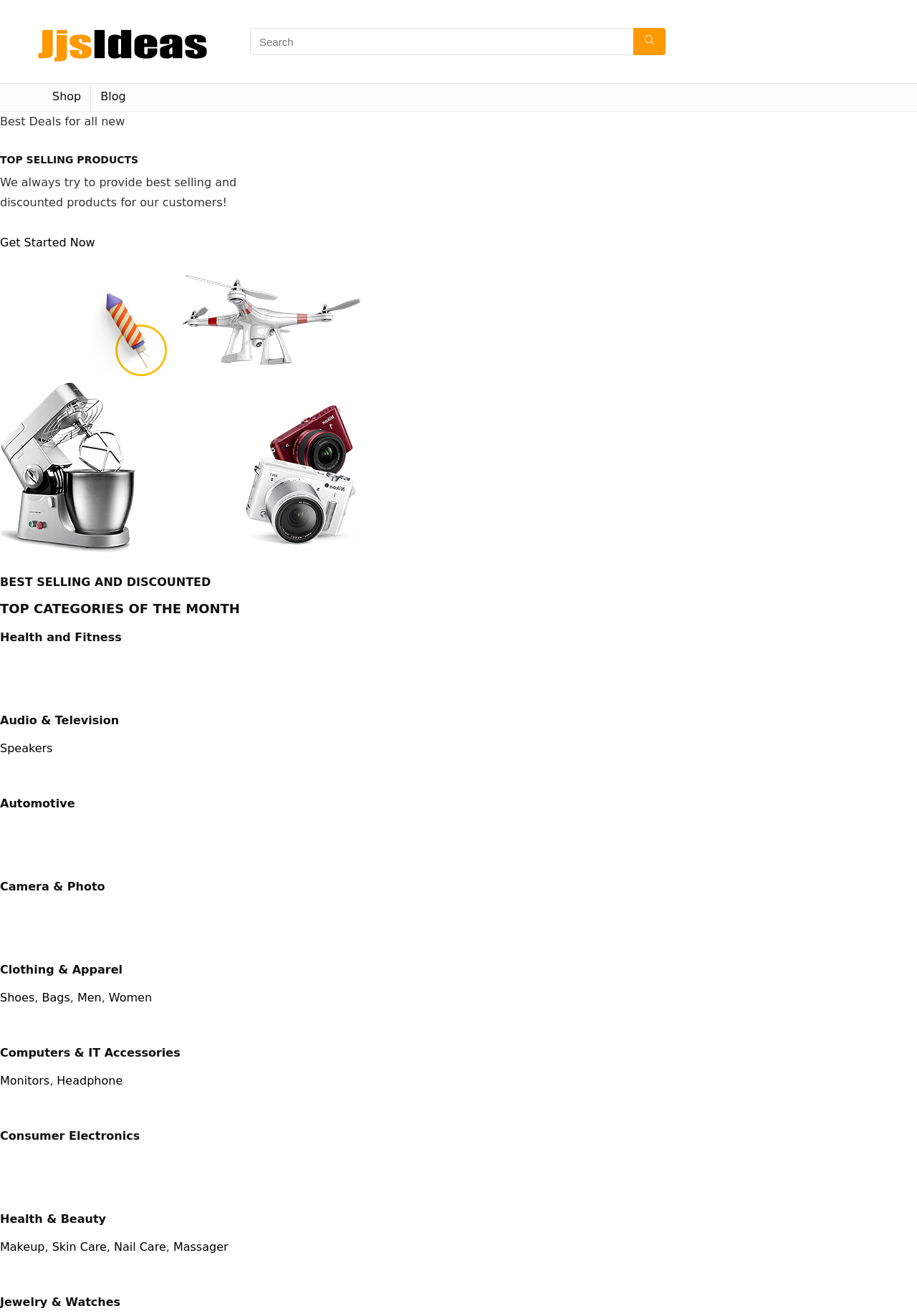Identify the bounding box coordinates of the region that needs to be clicked to carry out this instruction: "Explore Audio & Television products". Provide these coordinates as four float numbers ranging from 0 to 1, i.e., [left, top, right, bottom].

[0.0, 0.542, 0.13, 0.553]